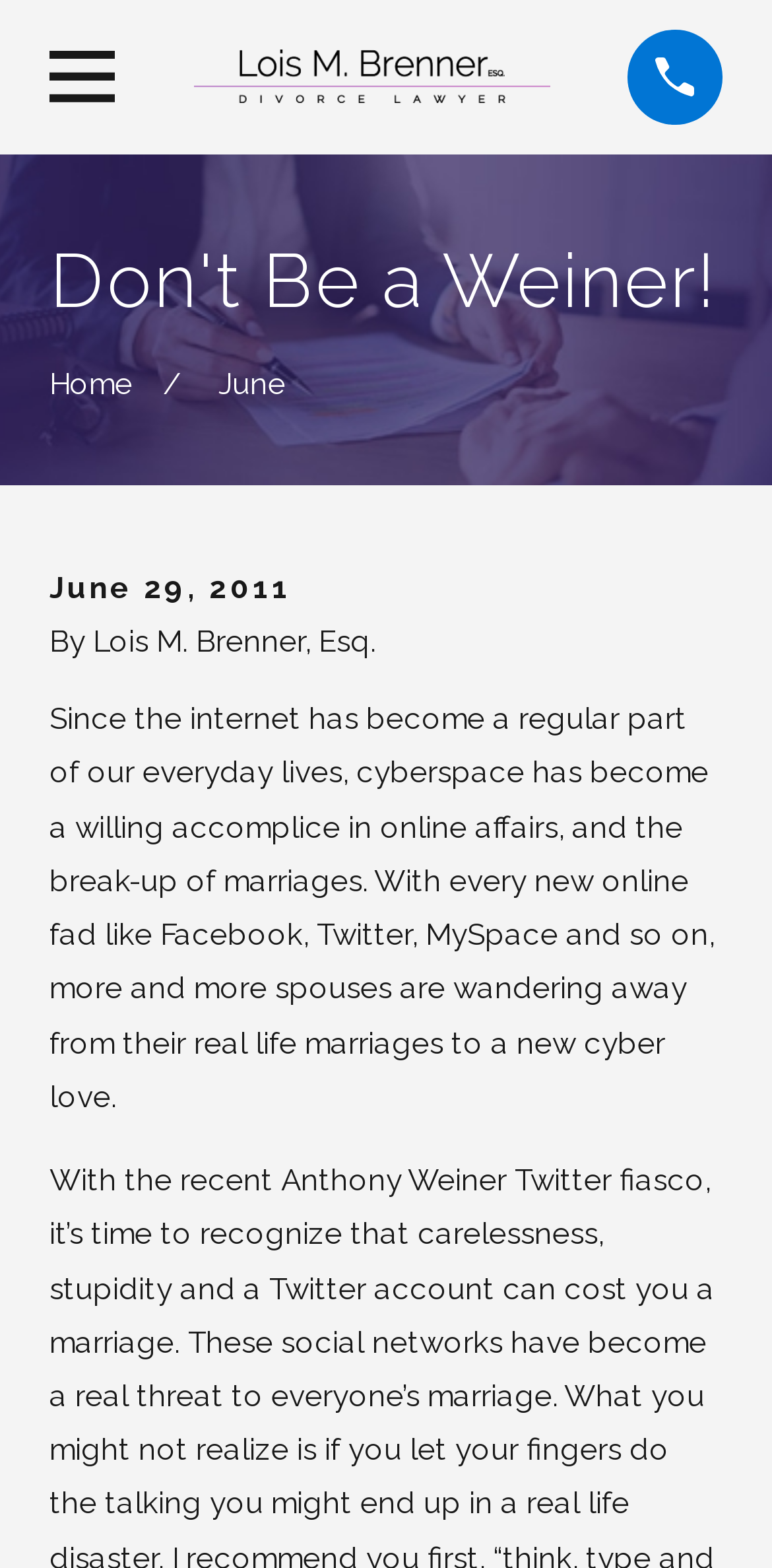Identify the bounding box for the UI element described as: "Civic Rights Articles". Ensure the coordinates are four float numbers between 0 and 1, formatted as [left, top, right, bottom].

None